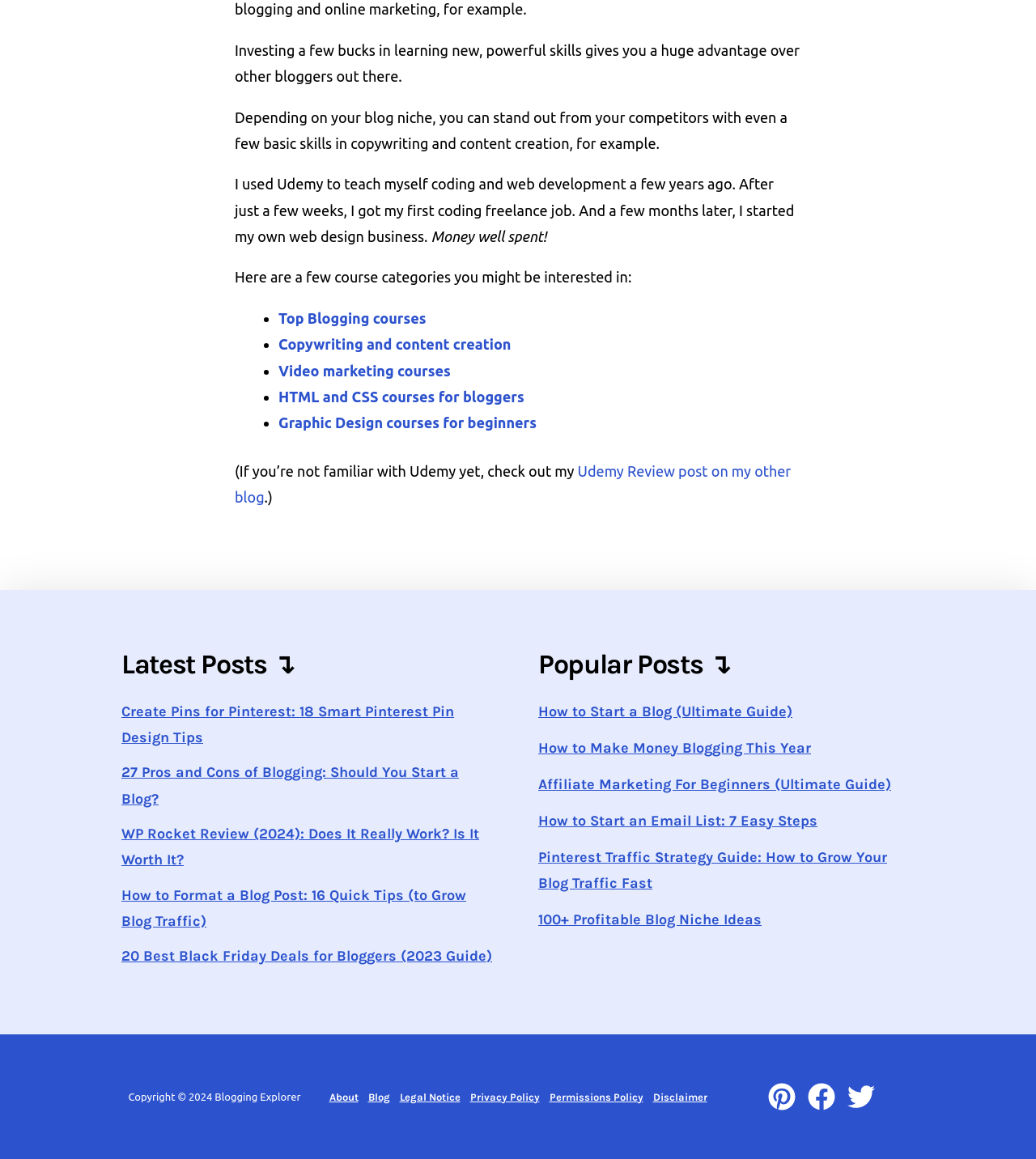Please determine the bounding box coordinates of the element to click in order to execute the following instruction: "Browse Communities & Collections". The coordinates should be four float numbers between 0 and 1, specified as [left, top, right, bottom].

None